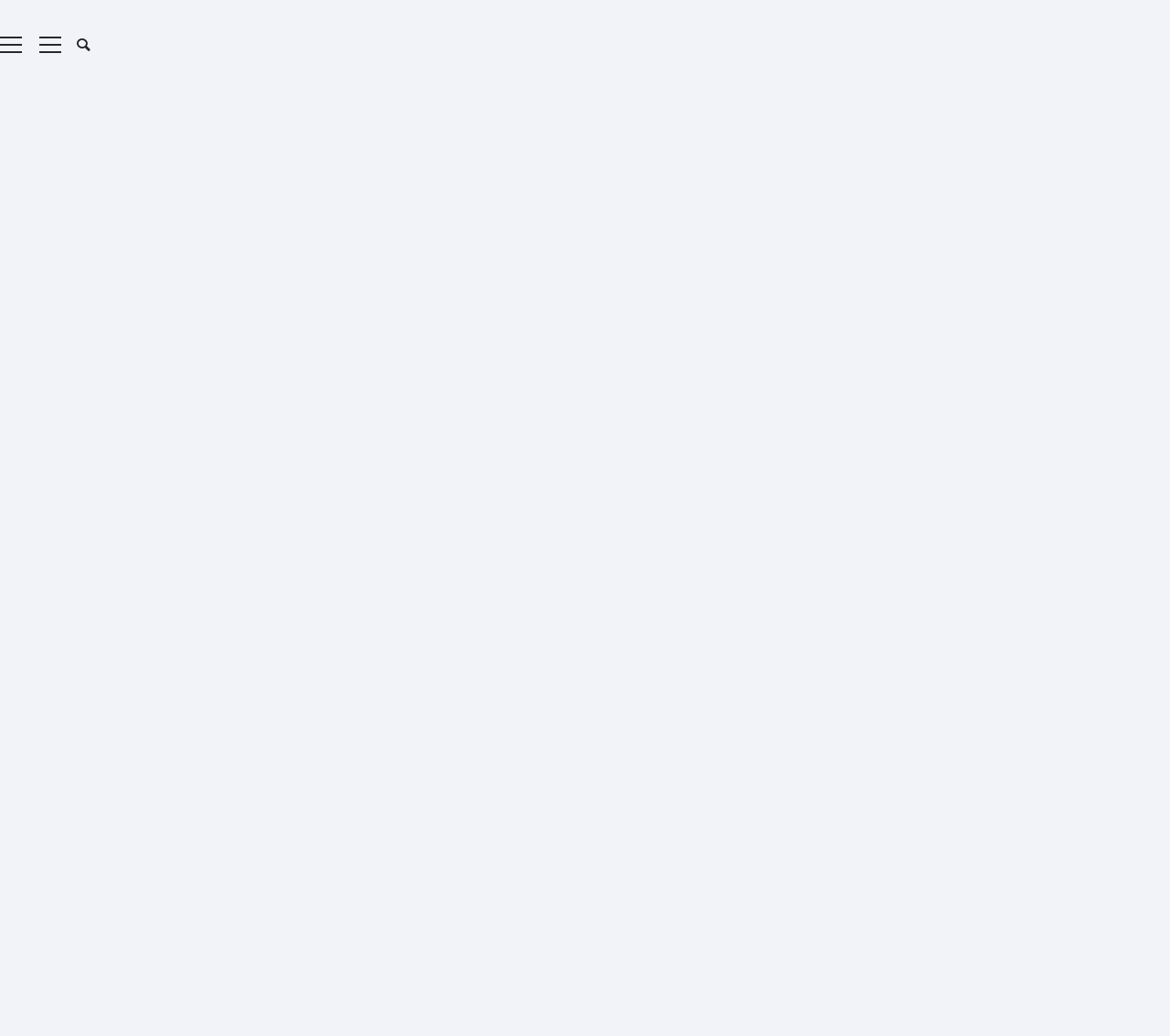Show the bounding box coordinates of the region that should be clicked to follow the instruction: "Go to category 'AIYA Blog'."

[0.77, 0.416, 0.816, 0.429]